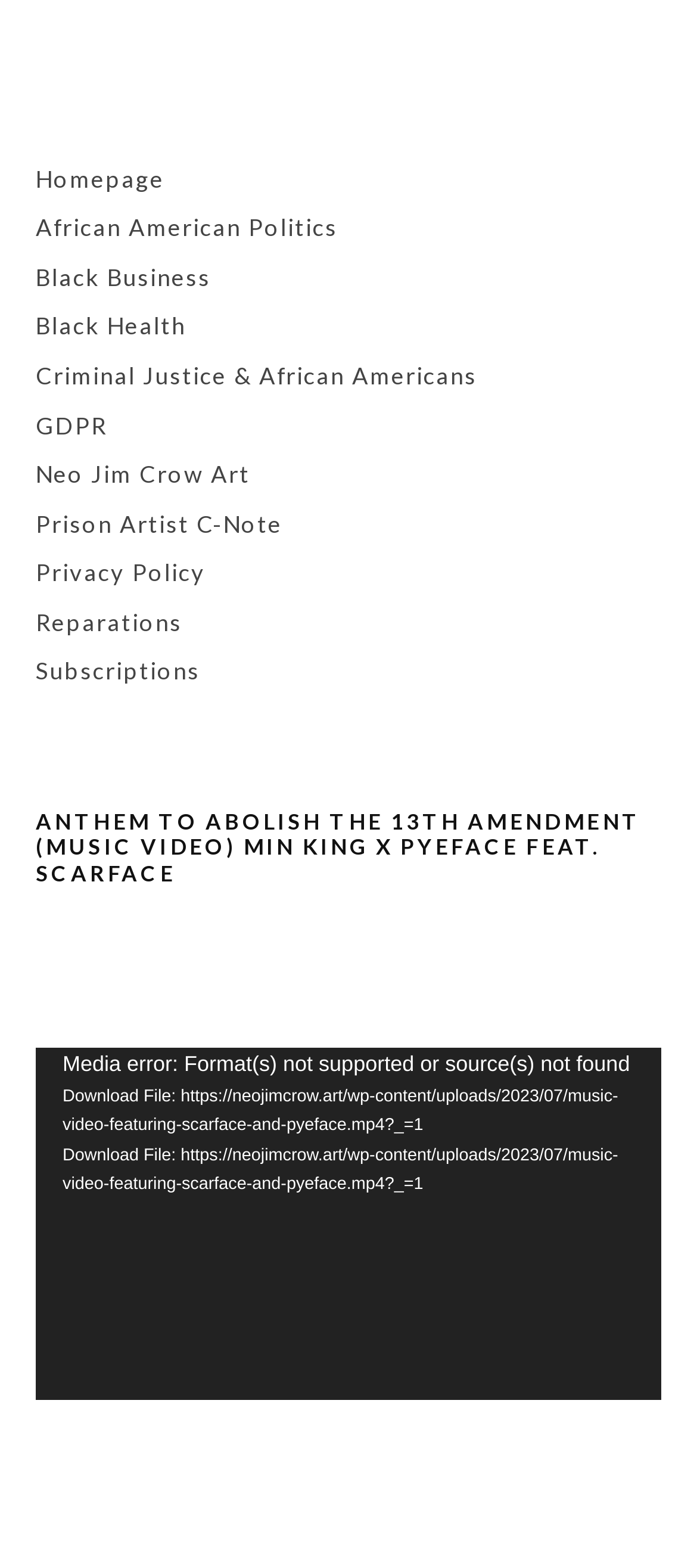Please identify the bounding box coordinates of the element I need to click to follow this instruction: "Toggle full screen mode".

[0.856, 0.859, 0.908, 0.881]